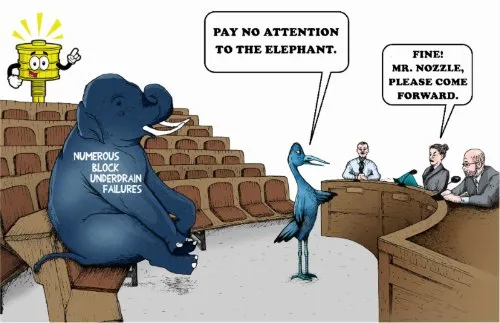Explain what is happening in the image with as much detail as possible.

The image titled "Underdrain Failure" features a humorous courtroom scene where an elephant, aptly labeled "NUMEROUS BLOCK UNDERDRAIN FAILURES," sits prominently, drawing attention with its oversized presence. Above it, a speech bubble reads "PAY NO ATTENTION TO THE ELEPHANT," suggesting a juxtaposition between the obvious issue symbolized by the elephant and the discussions occurring in the courtroom. 

In front of the elephant, a blue bird named Mr. Nozzle stands, being summoned with a formal tone from the judges, one of whom states, "FINE! MR. NOZZLE, PLEASE COME FORWARD." This interaction underscores the absurdity of ignoring significant problems while addressing less pressing matters. The overall tone conveys a mix of satire and a call to acknowledge the serious issues surrounding block underdrains in infrastructure, emphasizing the need for effective solutions in the industry. The courtroom setting and the anthropomorphic characters add a layer of whimsy to the serious theme of reliability and performance in engineering.